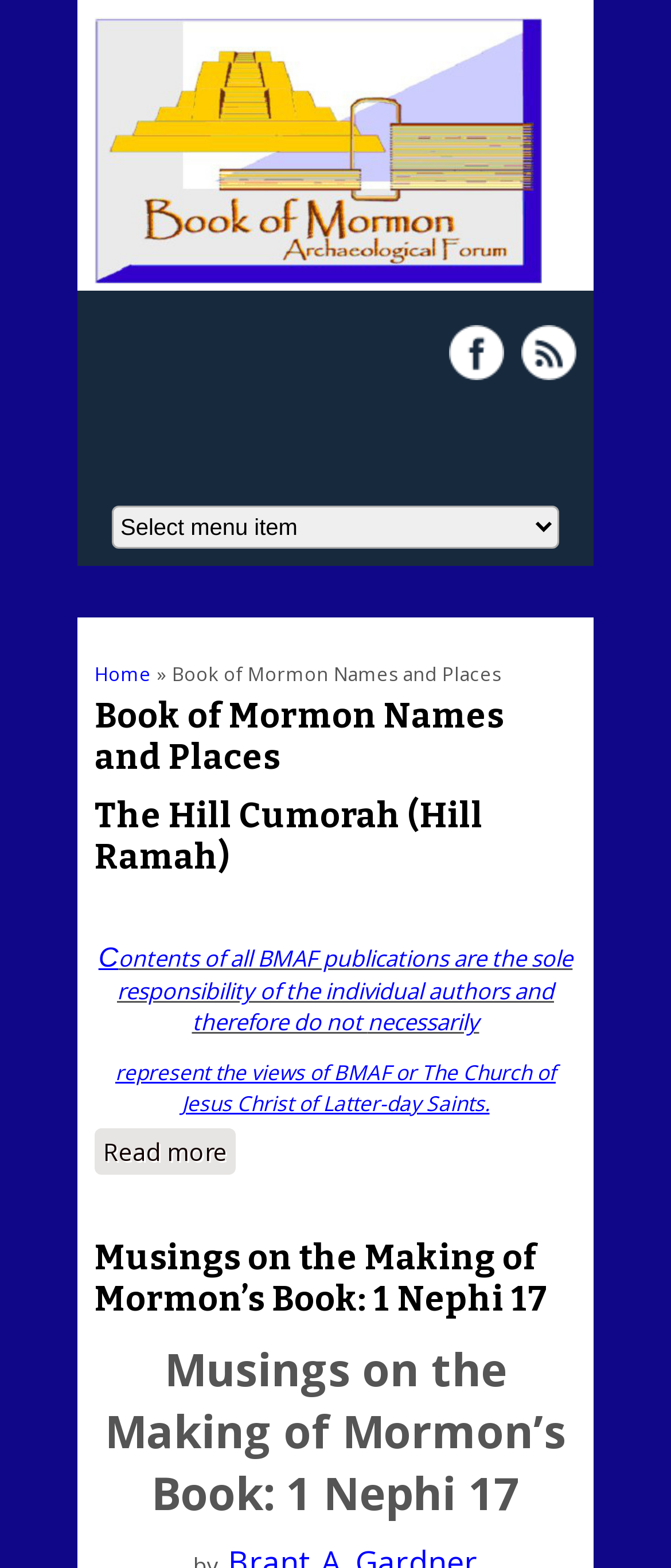Show the bounding box coordinates for the HTML element as described: "necessarily".

[0.547, 0.642, 0.714, 0.662]